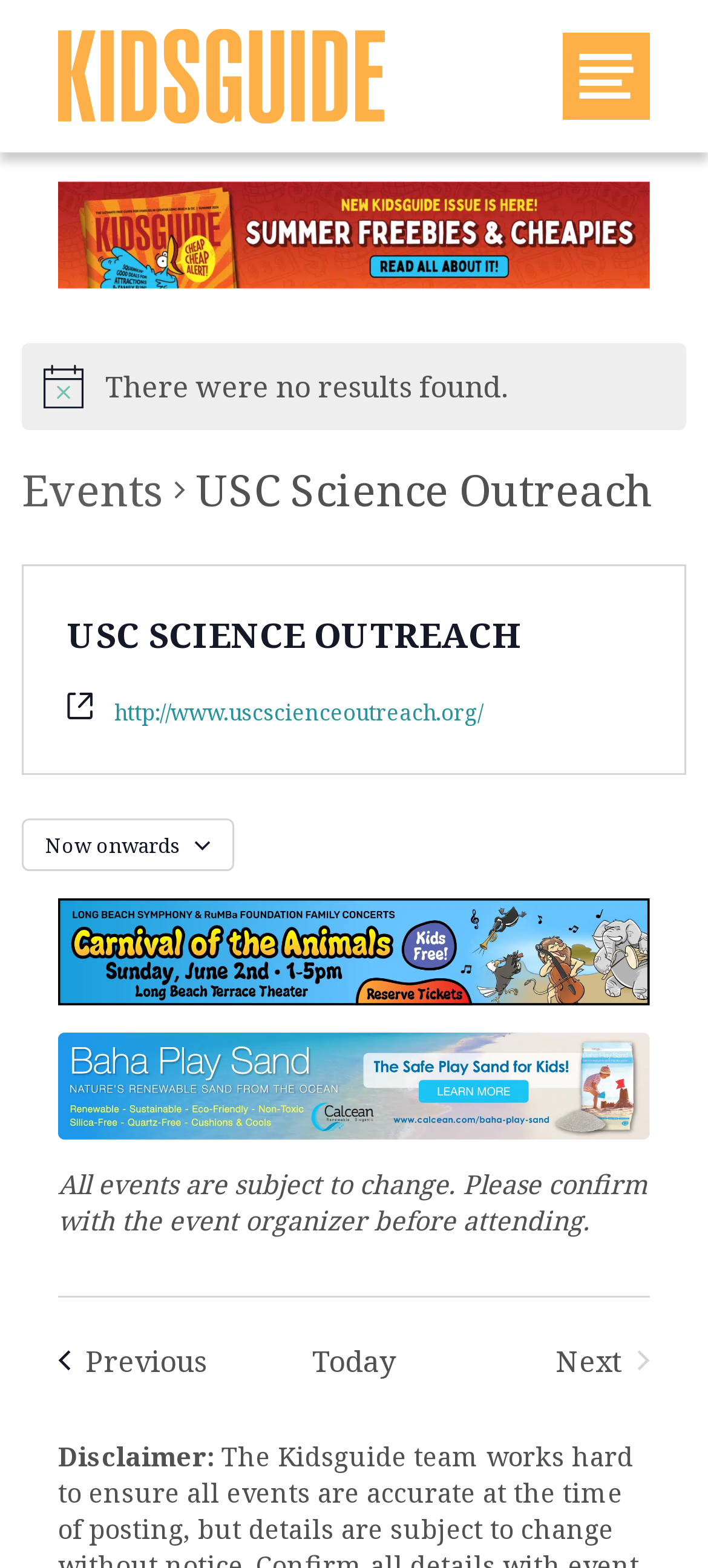Provide a short answer to the following question with just one word or phrase: How many links are there in the events section?

4